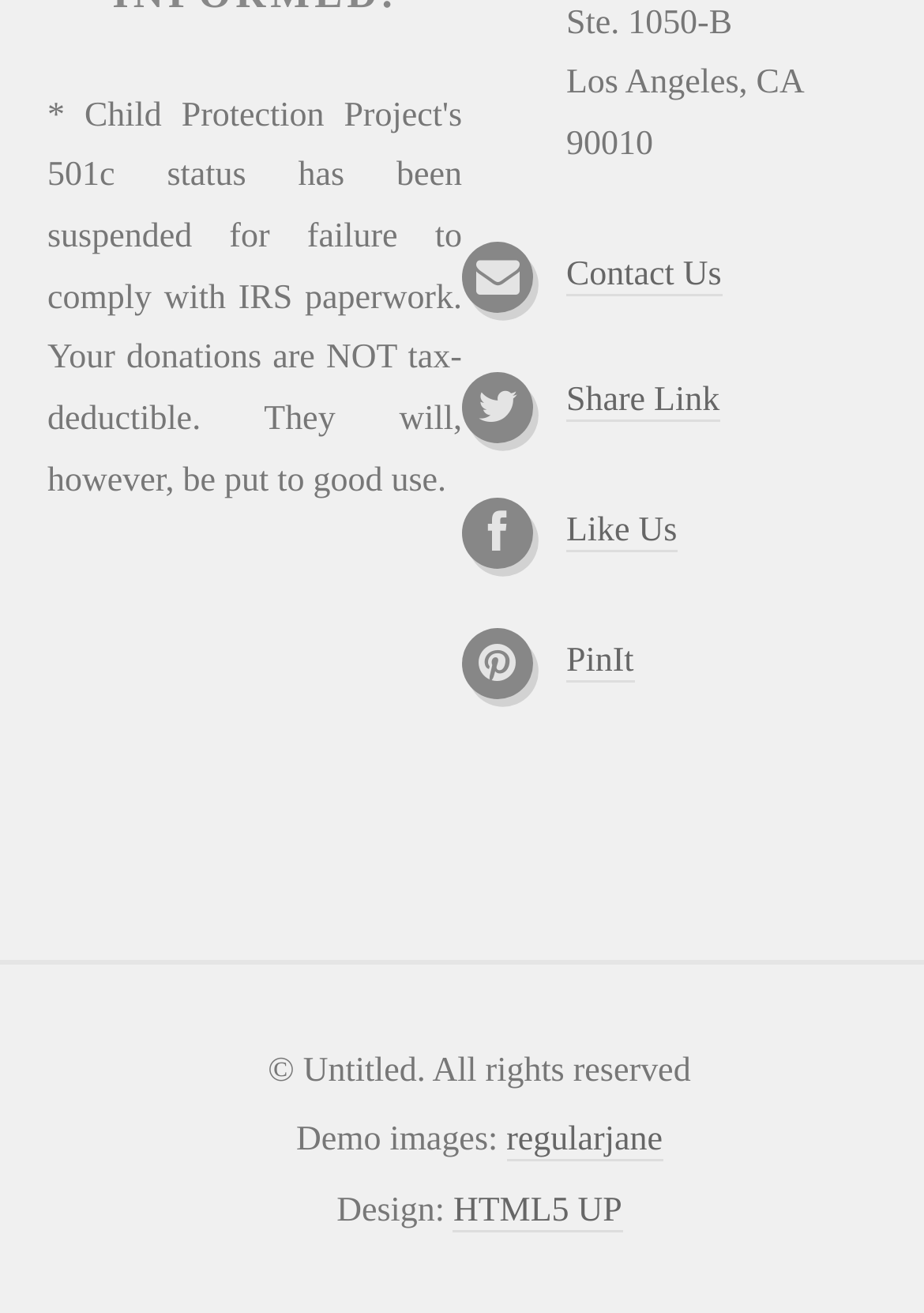How many social media links are there?
Identify the answer in the screenshot and reply with a single word or phrase.

4